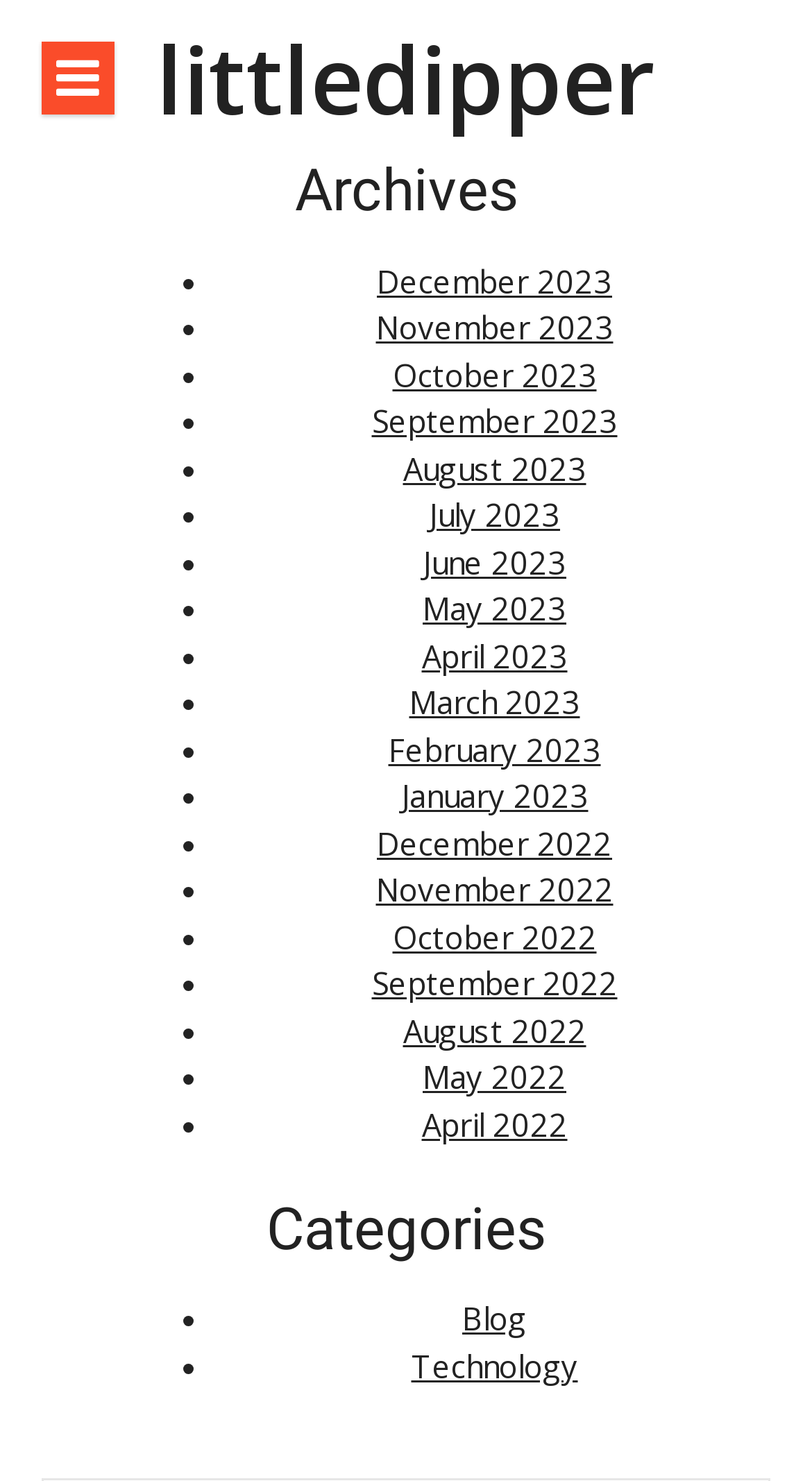How many months are listed in the archives?
Using the information from the image, answer the question thoroughly.

The webpage has an 'Archives' section that lists 15 months from 2022 to 2023, including December 2022, November 2022, and so on.